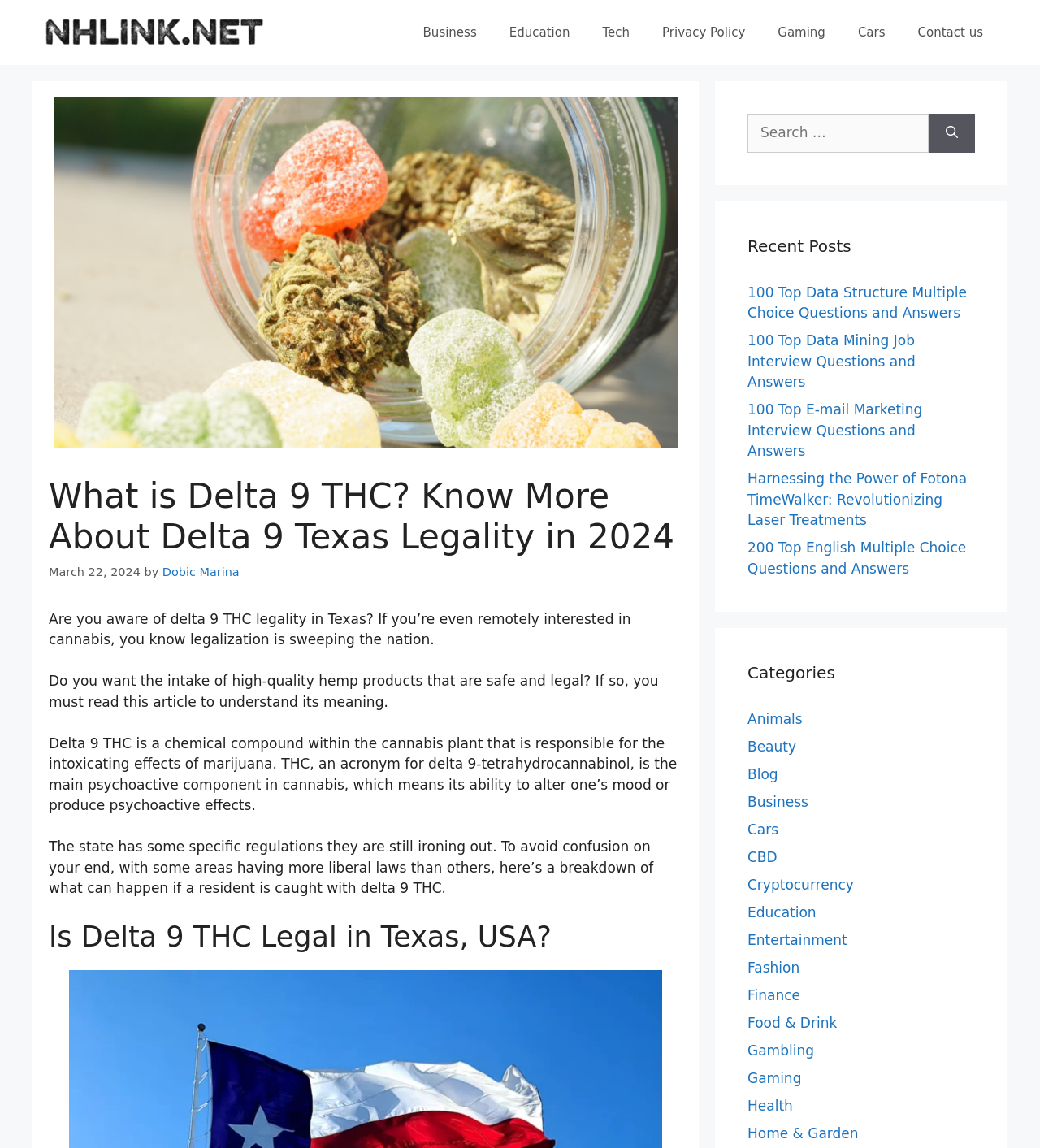Please determine the bounding box coordinates of the element to click on in order to accomplish the following task: "Search for something". Ensure the coordinates are four float numbers ranging from 0 to 1, i.e., [left, top, right, bottom].

[0.719, 0.099, 0.893, 0.133]